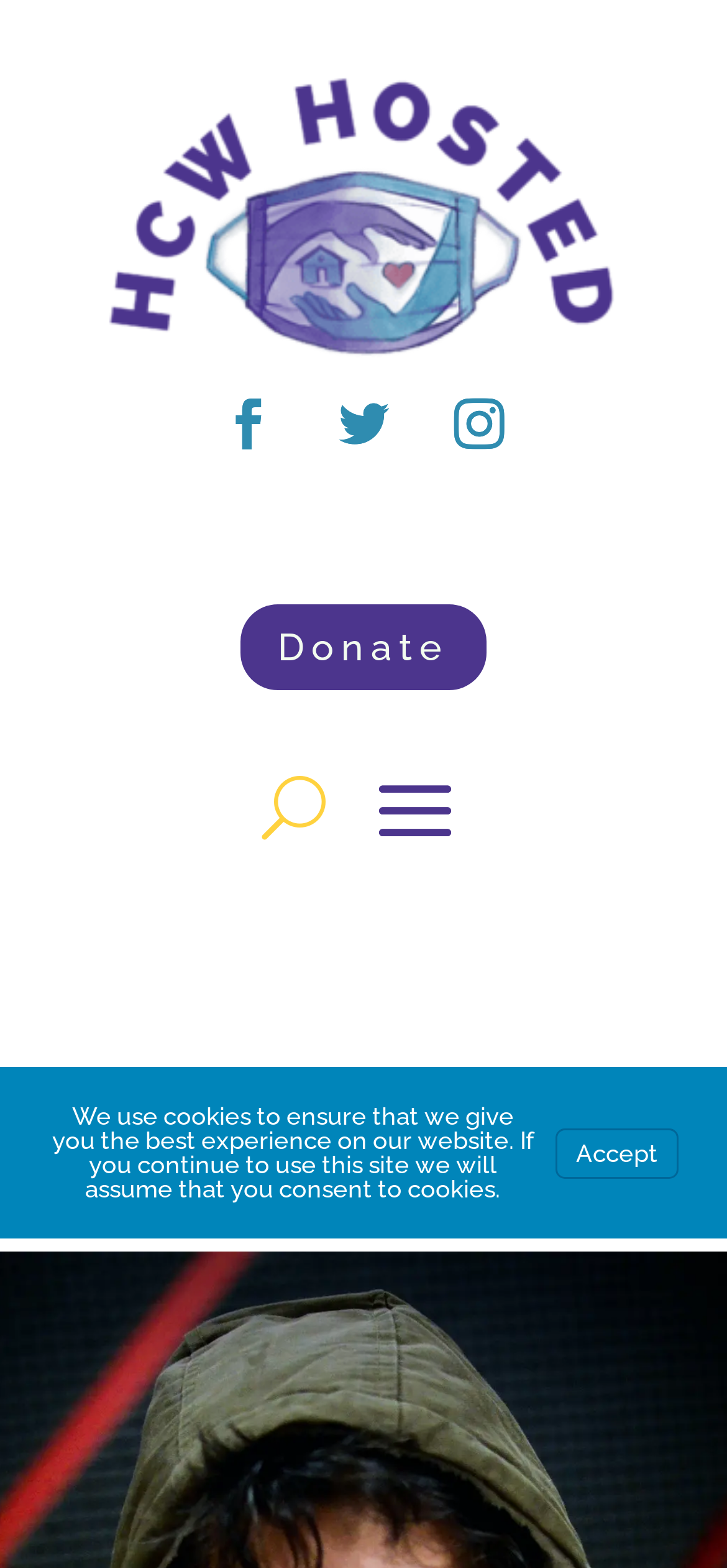Provide a comprehensive description of the webpage.

The webpage is about the association between smoking, vaping, and COVID-19. At the top left of the page, there is a logo of HCW Hosted, which is a sketch of a mask with two hands holding a house and a heart. Below the logo, there are three social media links, represented by icons, aligned horizontally. 

To the right of the logo, there is a "Donate" link. Below the social media links, there is a button with the letter "U" on it. 

At the bottom of the page, there is a notification about the use of cookies on the website. The notification informs users that by continuing to use the site, they consent to the use of cookies. There is an "Accept" link to the right of the notification.